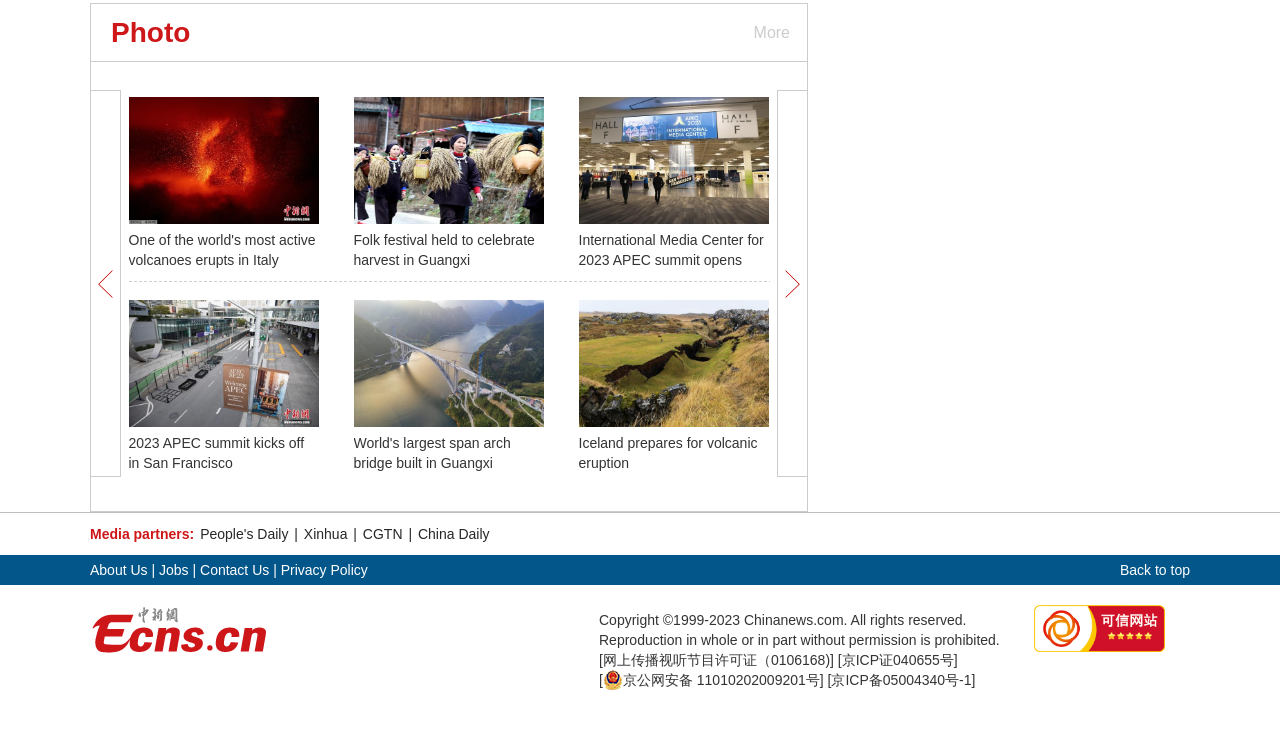What is the topic of the first news article?
Refer to the screenshot and answer in one word or phrase.

Volcano eruption